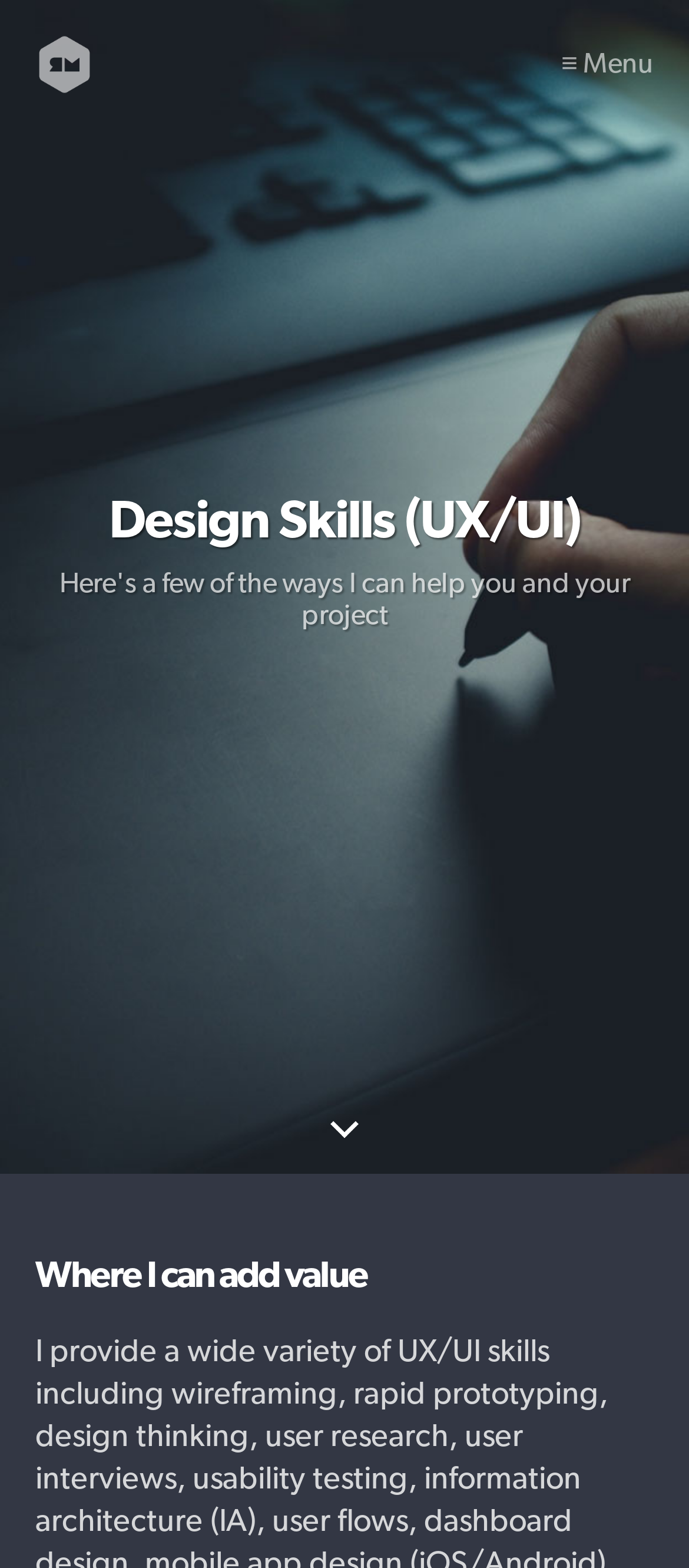What is the purpose of the '≡ Menu' link?
Answer with a single word or phrase, using the screenshot for reference.

To open a menu